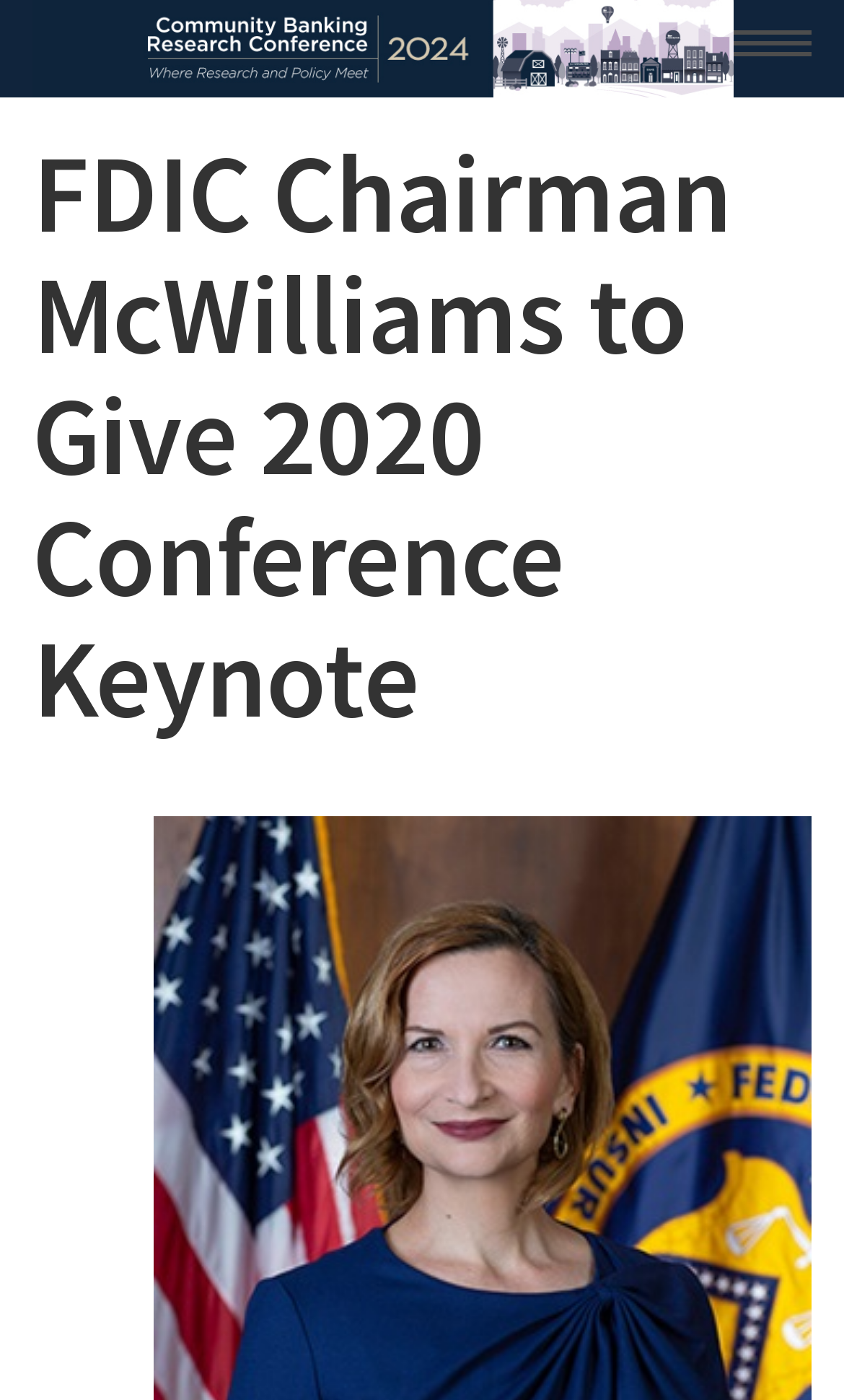Please find the top heading of the webpage and generate its text.

FDIC Chairman McWilliams to Give 2020 Conference Keynote